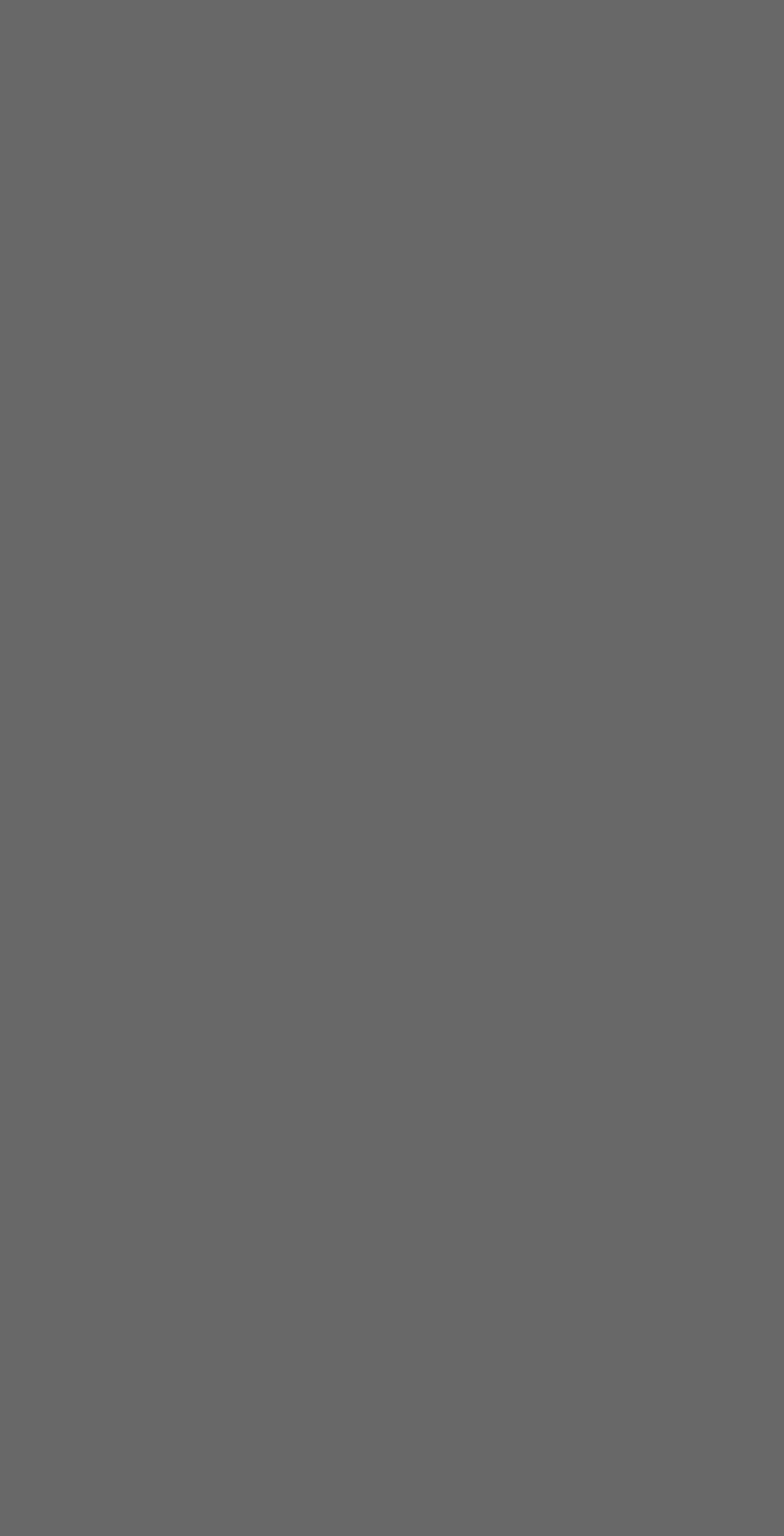Please provide a short answer using a single word or phrase for the question:
How many links are under 'Top Links'?

5